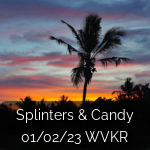What is the shape of the tree in the image?
Refer to the image and offer an in-depth and detailed answer to the question.

The caption describes the tree as a tall palm tree, which suggests that the tree has a slender and elongated shape, characteristic of palm trees.